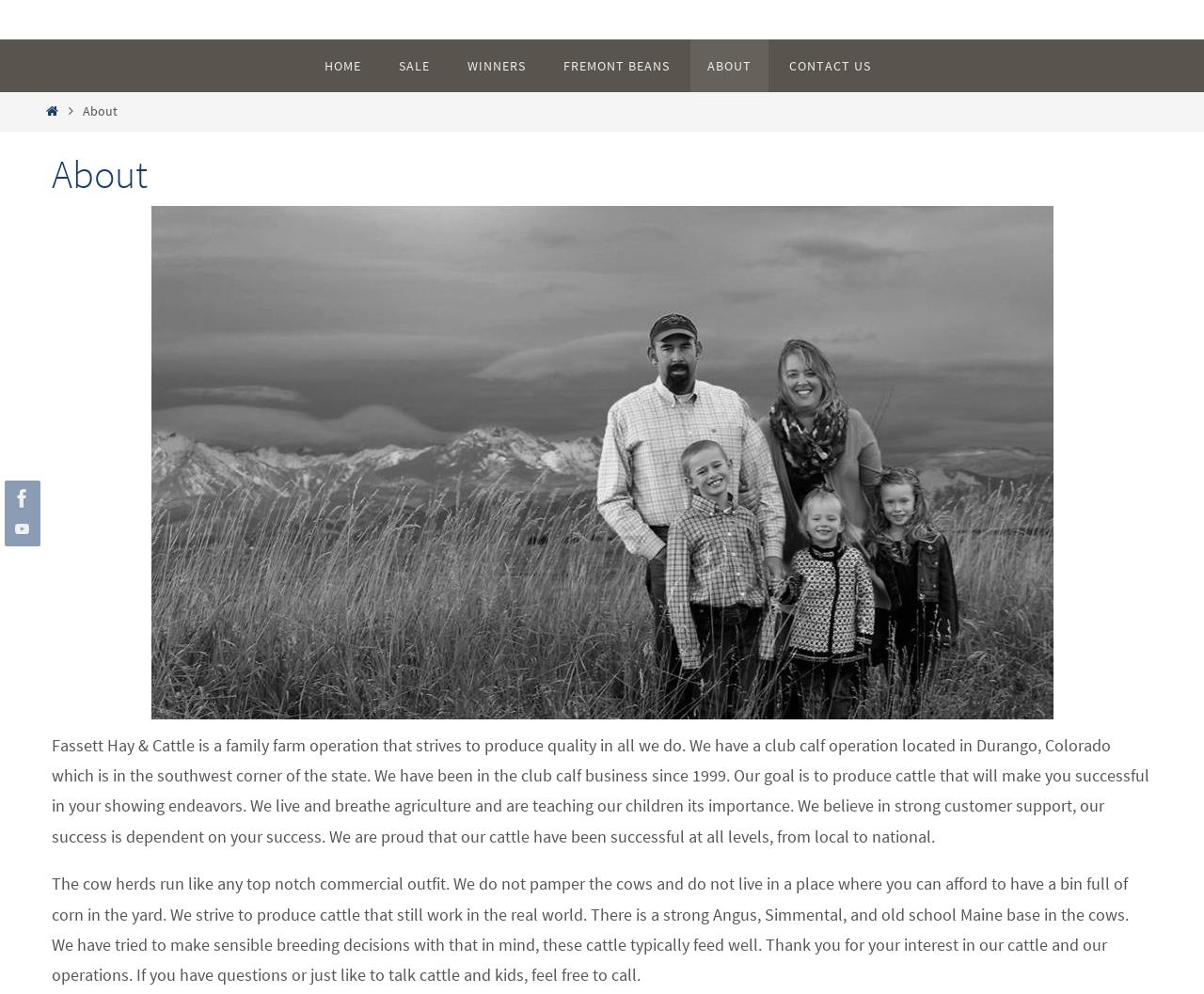Please specify the bounding box coordinates of the clickable section necessary to execute the following command: "Click Facebook link".

[0.004, 0.483, 0.029, 0.519]